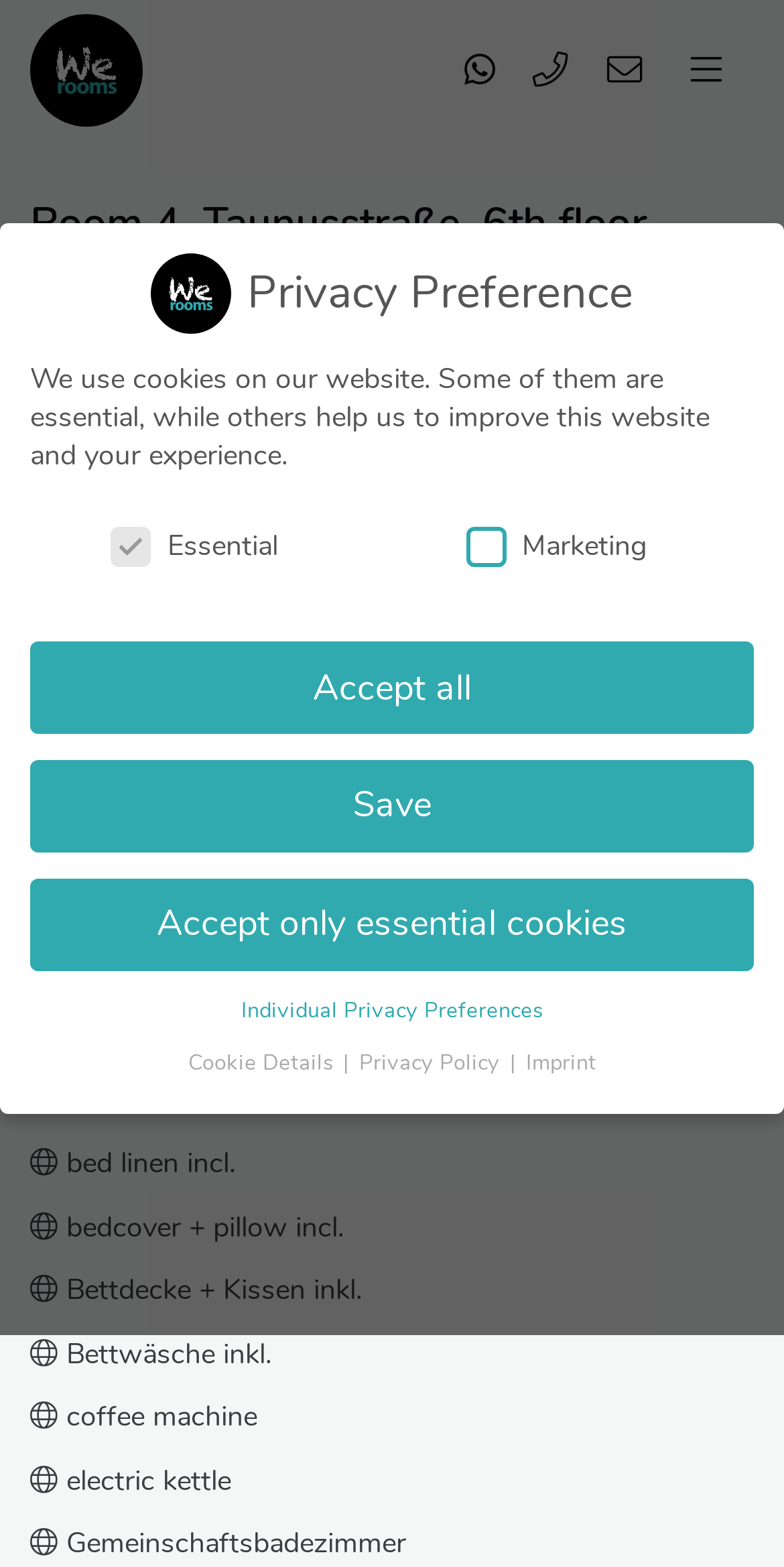Locate the coordinates of the bounding box for the clickable region that fulfills this instruction: "Click the 'We rooms Frankfurt' link".

[0.038, 0.009, 0.182, 0.081]